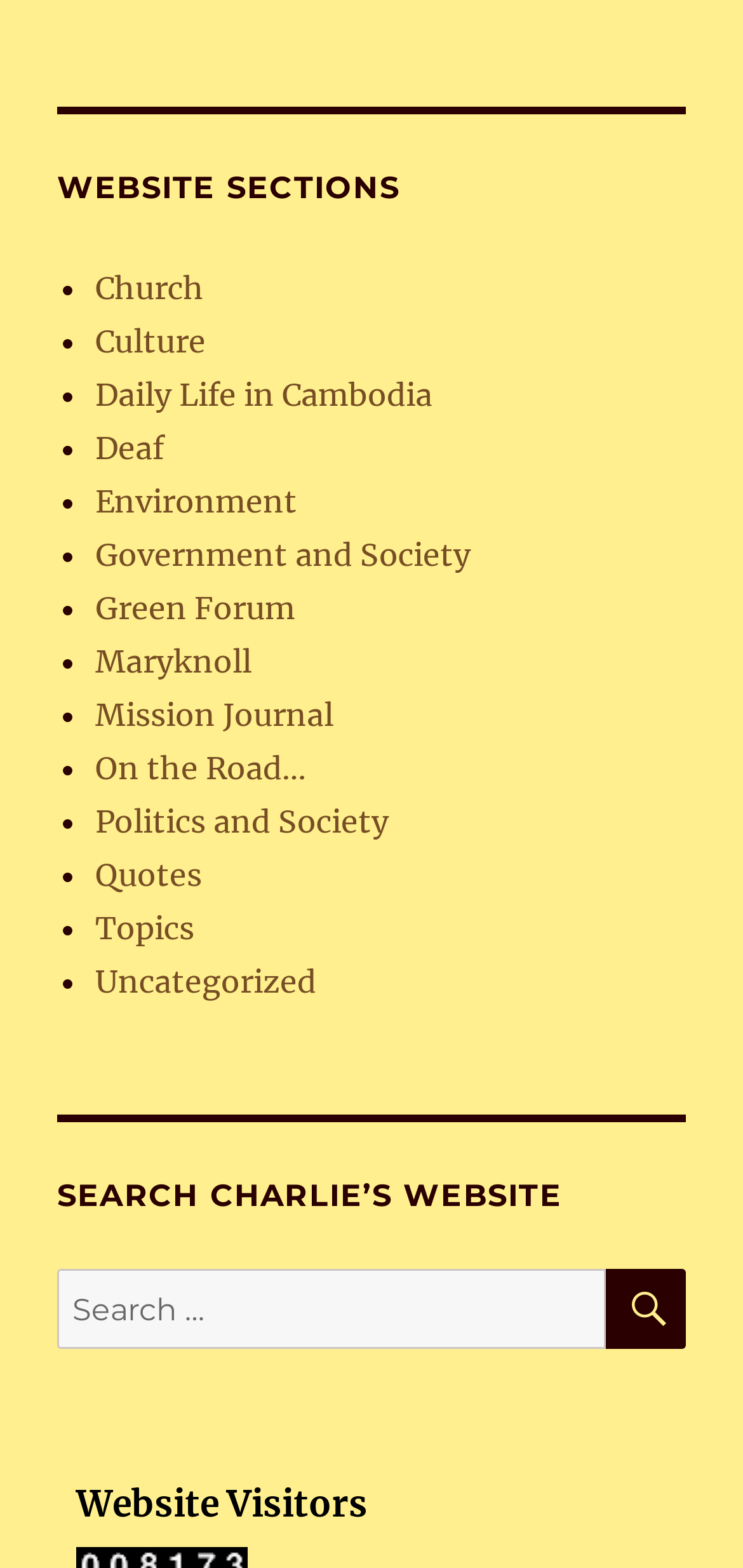Give a one-word or short-phrase answer to the following question: 
What is the title of the section below the search box?

Website Visitors